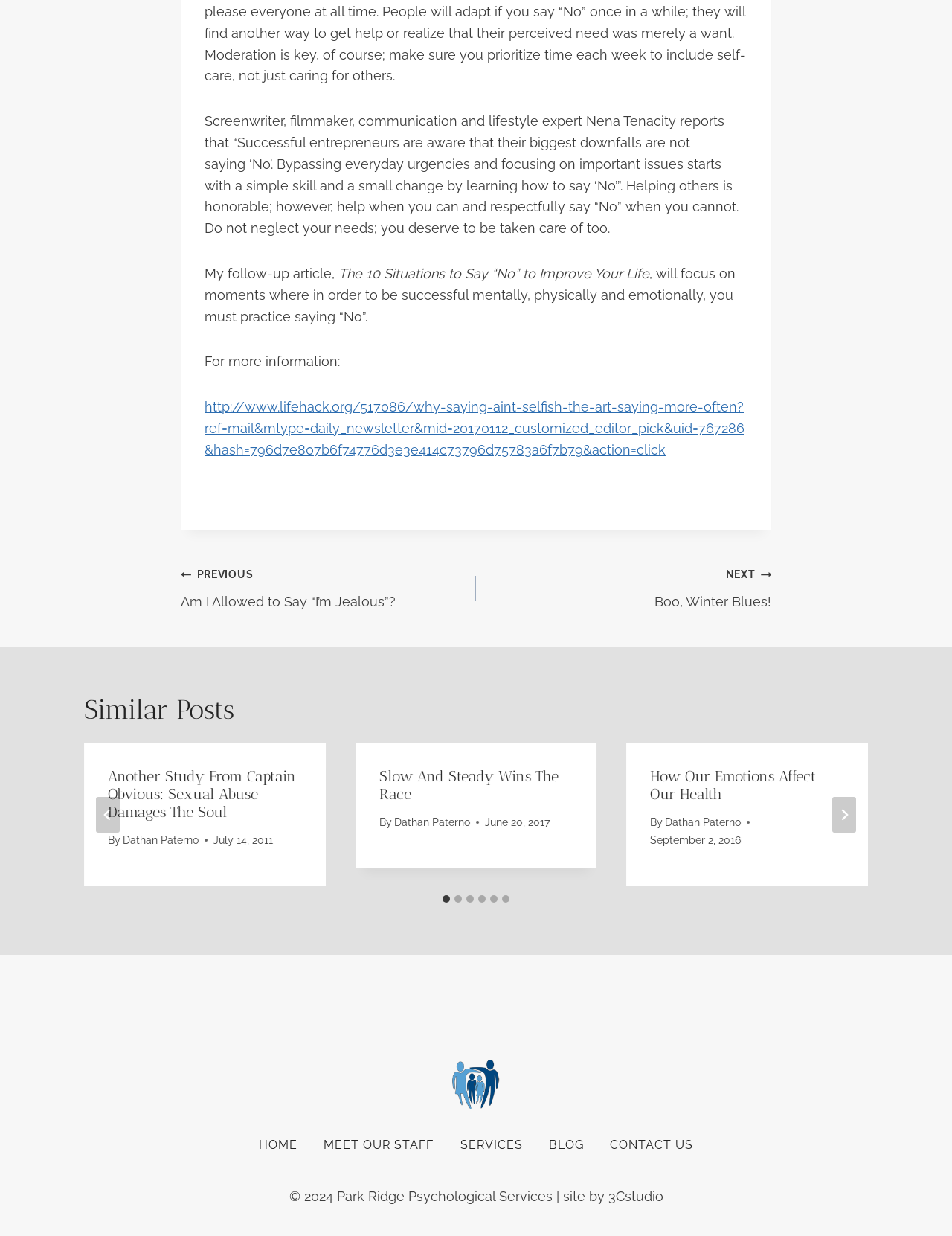By analyzing the image, answer the following question with a detailed response: What is the author of the article 'Another Study From Captain Obvious: Sexual Abuse Damages The Soul'?

I found the answer by looking at the article section with the heading 'Another Study From Captain Obvious: Sexual Abuse Damages The Soul' and then finding the 'By' text followed by the author's name, which is Dathan Paterno.